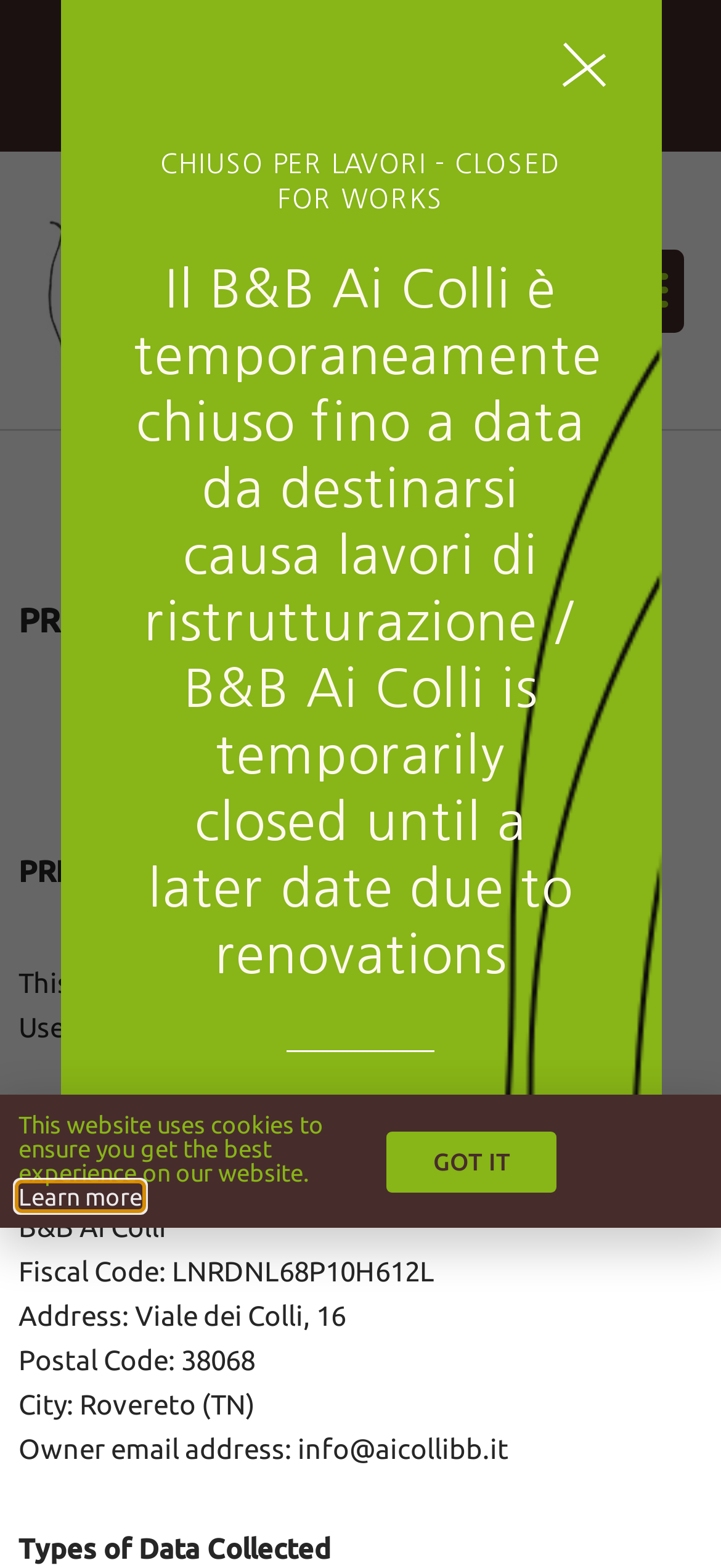Specify the bounding box coordinates for the region that must be clicked to perform the given instruction: "Click the Skip to content link".

[0.0, 0.038, 0.077, 0.061]